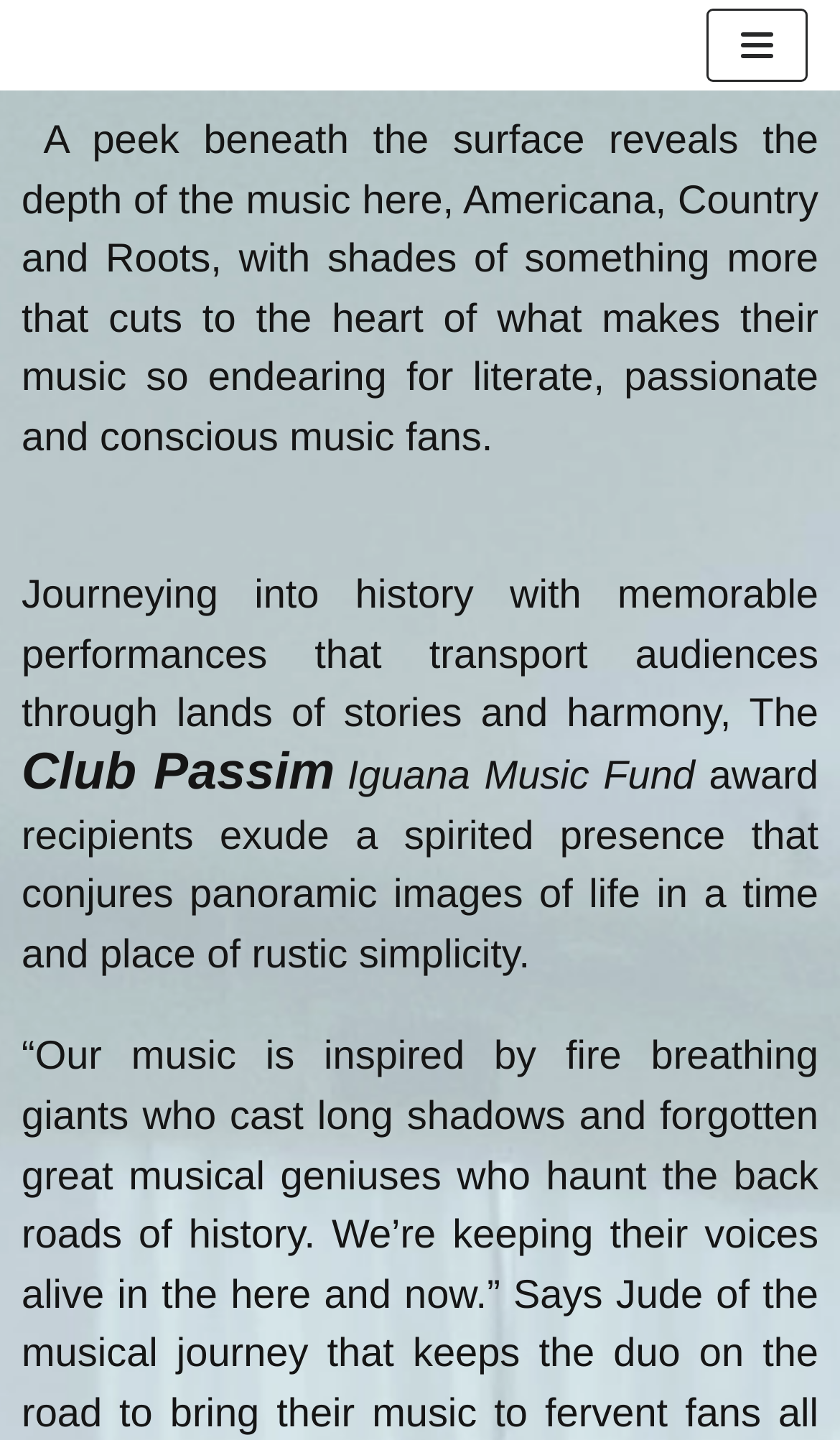Construct a comprehensive caption that outlines the webpage's structure and content.

The webpage is about the story of Adela & Jude, a music duo. At the top left corner, there is a "Skip to content" link. On the top right corner, there is a "Navigation Menu" button. Below the navigation menu, there is a paragraph of text that describes the music style of Adela & Jude, mentioning Americana, Country, and Roots genres. This paragraph is positioned at the top center of the page.

Below this paragraph, there is another paragraph that talks about the duo's performances, which transport audiences through stories and harmony. This paragraph is positioned below the first one, still at the center of the page.

To the right of the second paragraph, there is a text "Club Passim". Below "Club Passim", there is another text "Iguana Music Fund" positioned at the right center of the page.

Finally, there is a third paragraph that describes the duo's spirited presence and rustic simplicity. This paragraph is positioned at the bottom center of the page, below the previous two paragraphs.